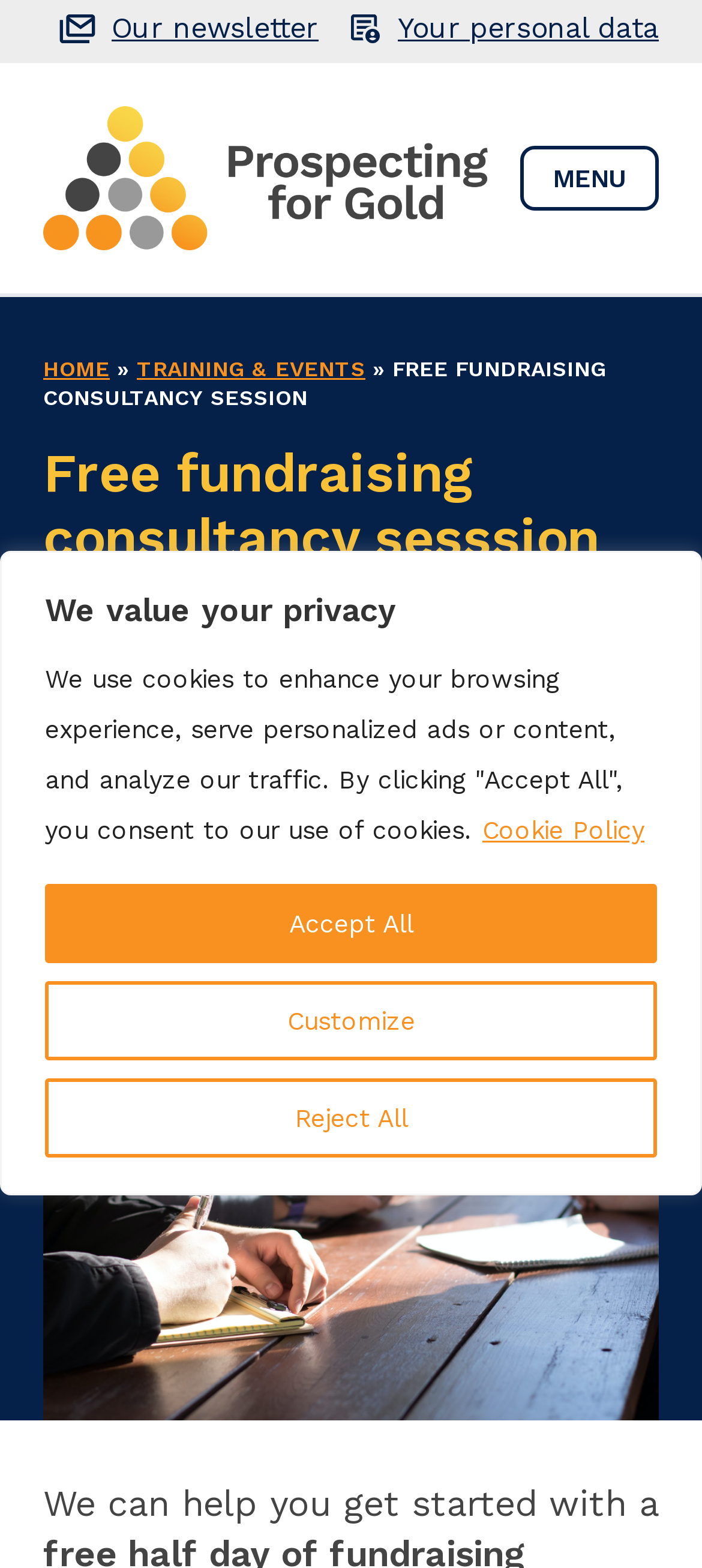What is the purpose of the free consultancy session?
From the screenshot, provide a brief answer in one word or phrase.

Fundraising